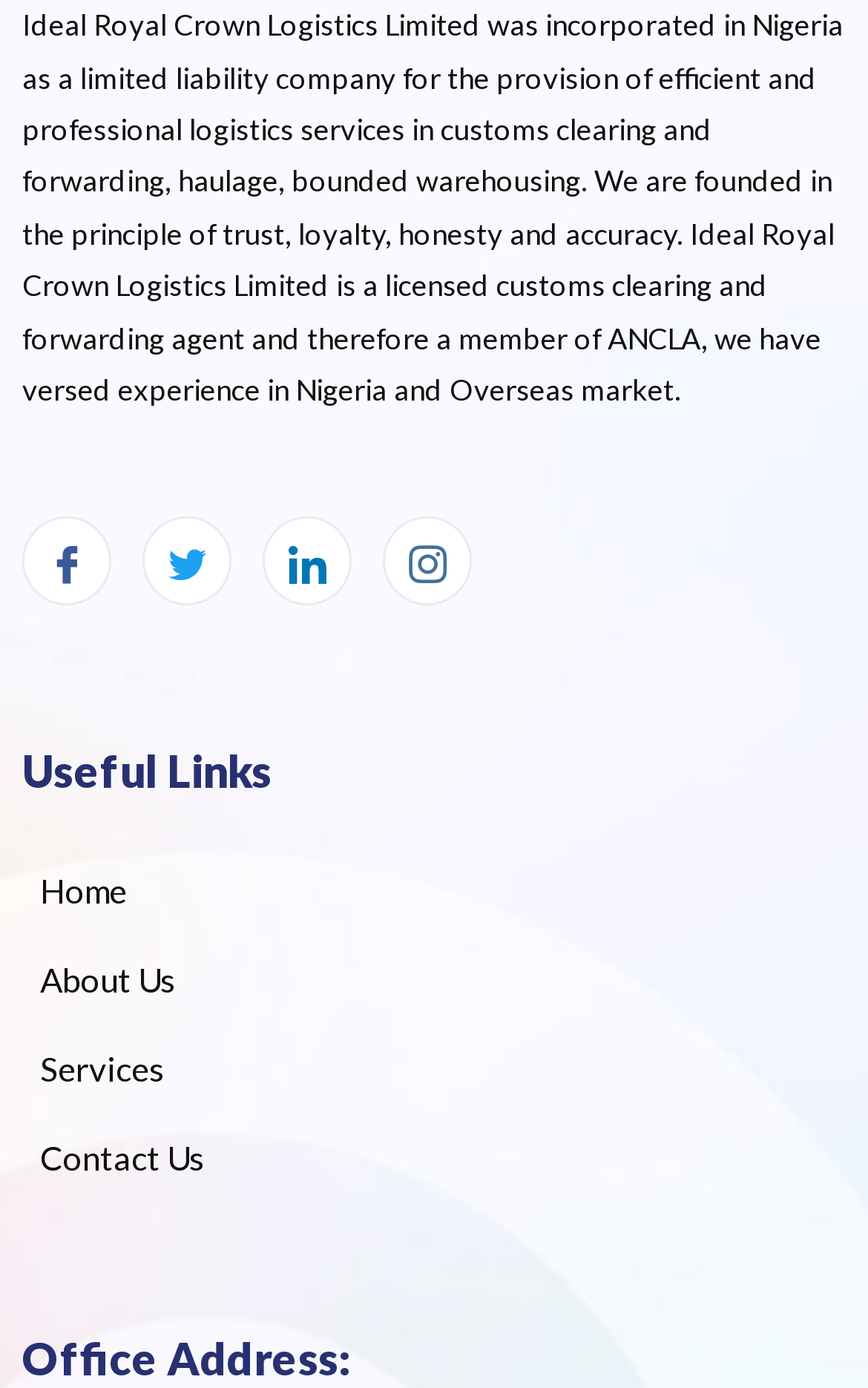How many links are available in the useful links section?
Please use the image to provide a one-word or short phrase answer.

4